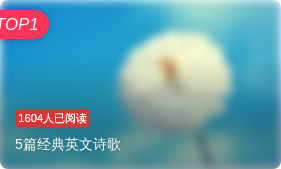What is the background design of the image?
Please answer the question with a single word or phrase, referencing the image.

Soft, blurred floral